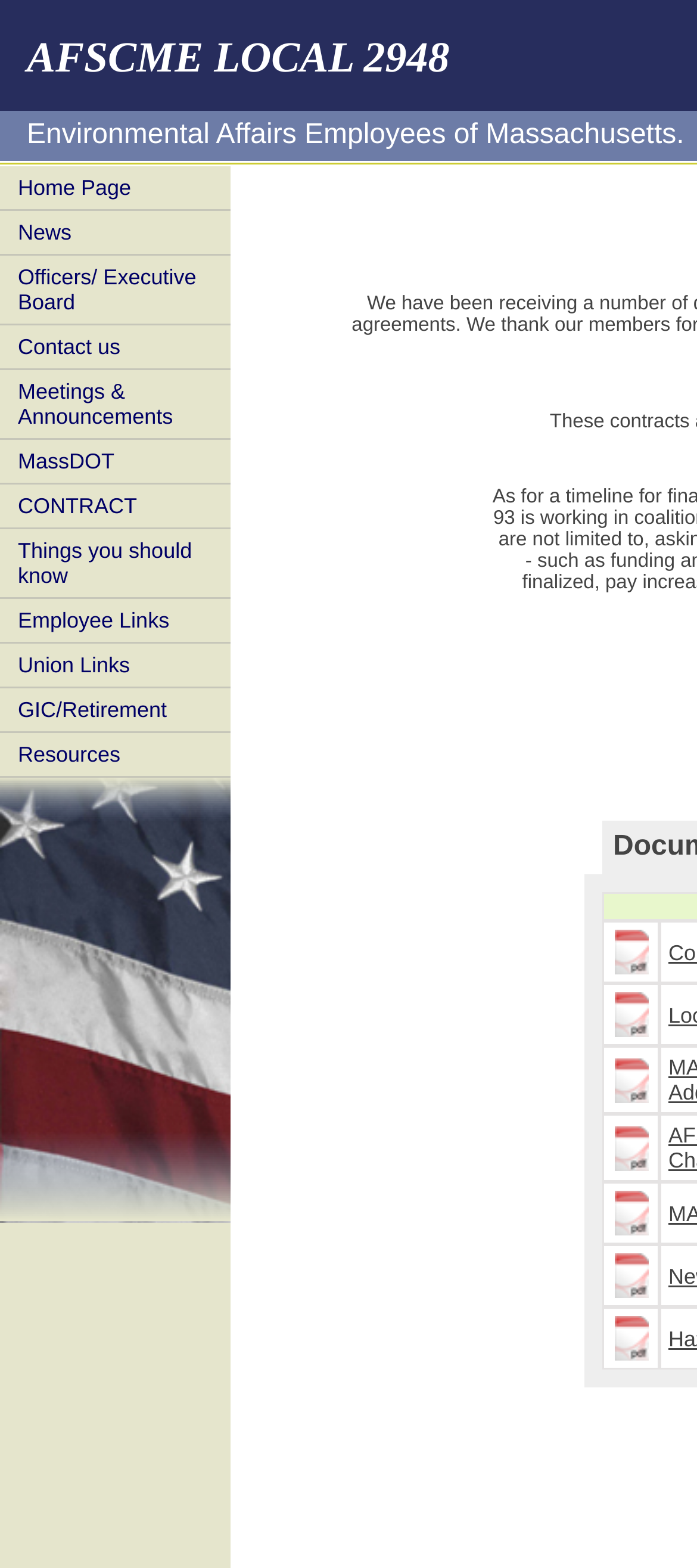Please find the bounding box for the UI element described by: "CONTRACT".

[0.0, 0.309, 0.331, 0.338]